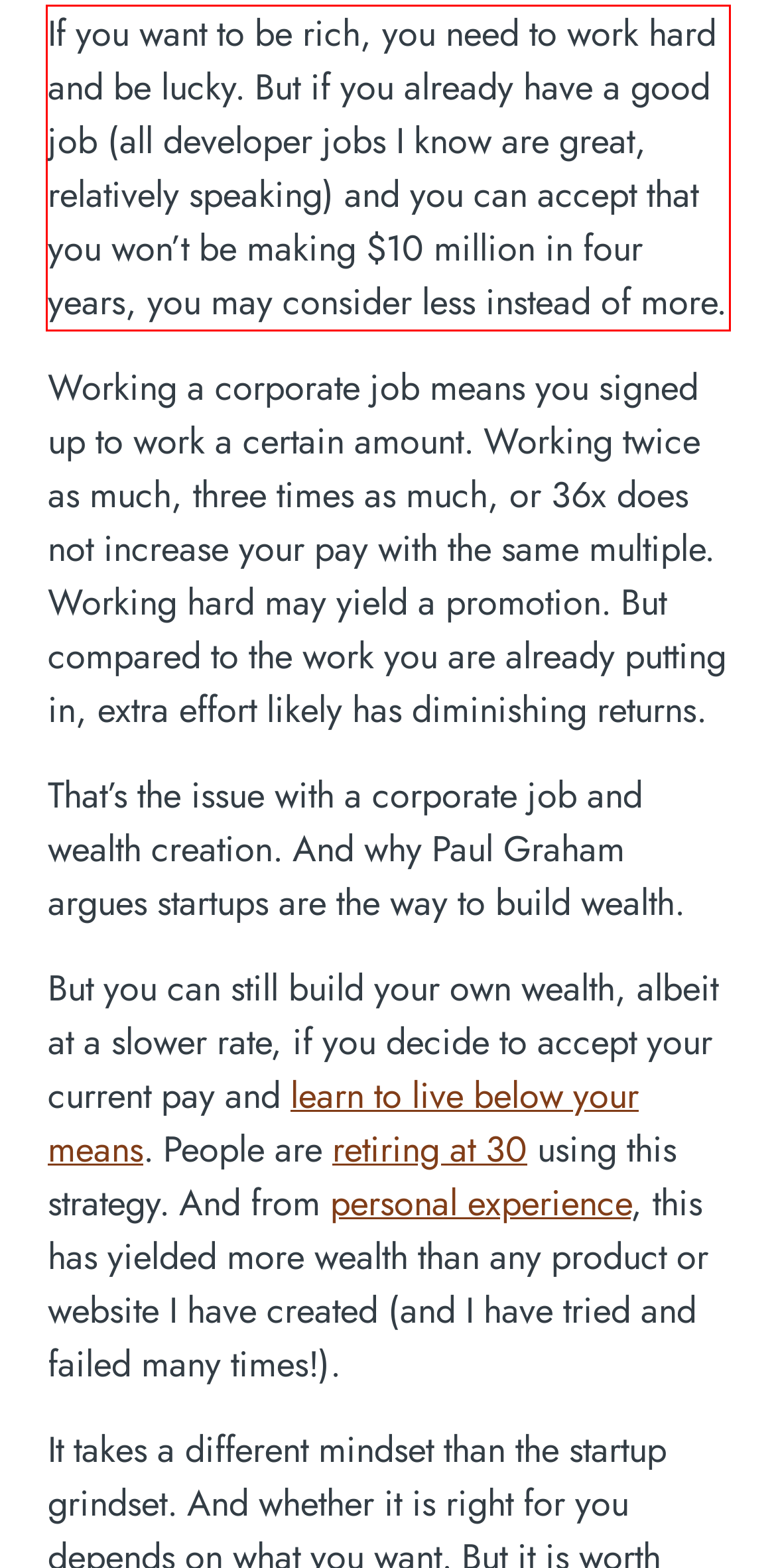Identify and extract the text within the red rectangle in the screenshot of the webpage.

If you want to be rich, you need to work hard and be lucky. But if you already have a good job (all developer jobs I know are great, relatively speaking) and you can accept that you won’t be making $10 million in four years, you may consider less instead of more.